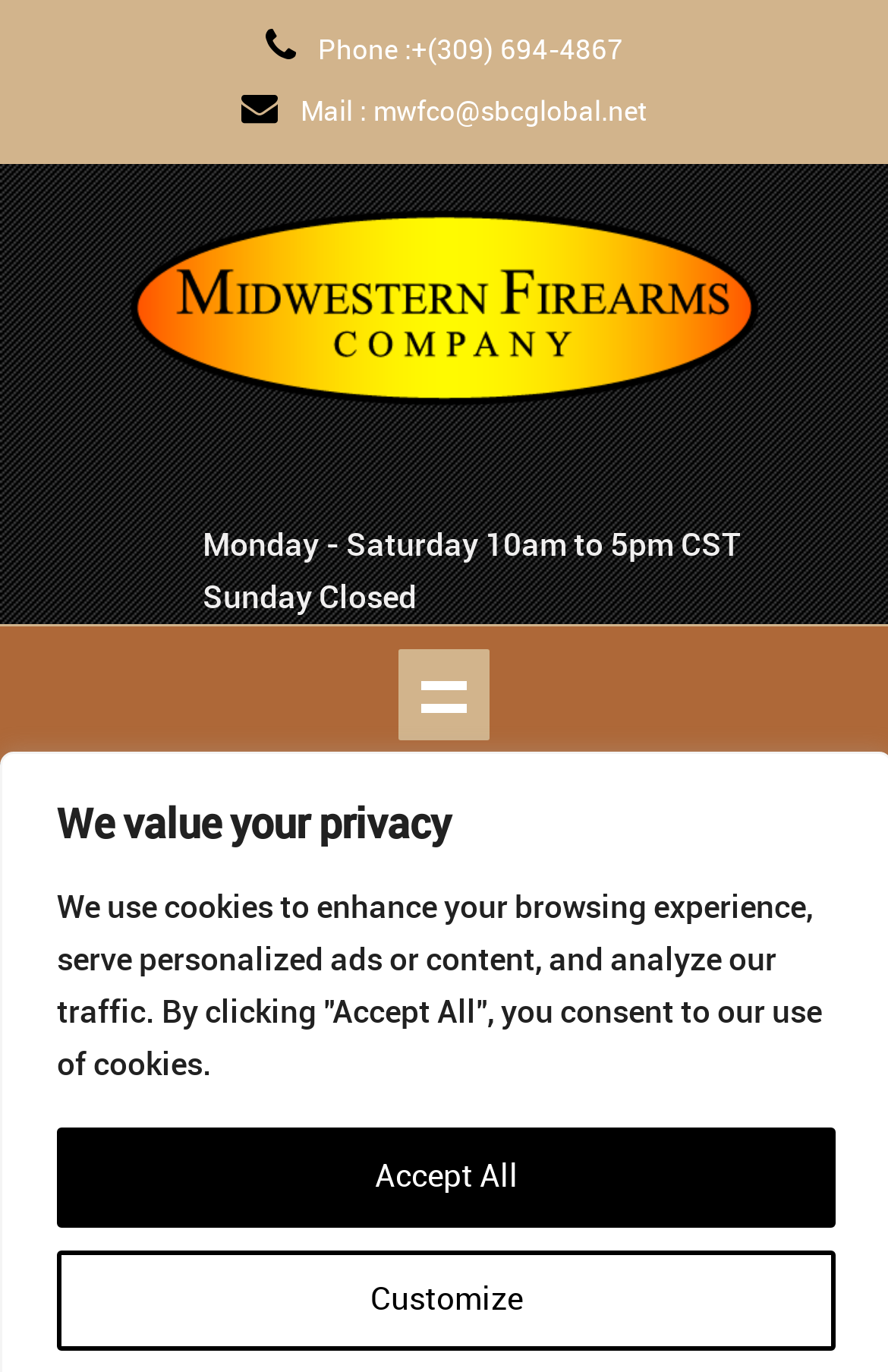What are the business hours of Midwestern Firearms?
Can you give a detailed and elaborate answer to the question?

I found the business hours by reading the StaticText elements 'Monday - Saturday 10am to 5pm CST' and 'Sunday Closed' which are located below the image of Midwestern Firearms.